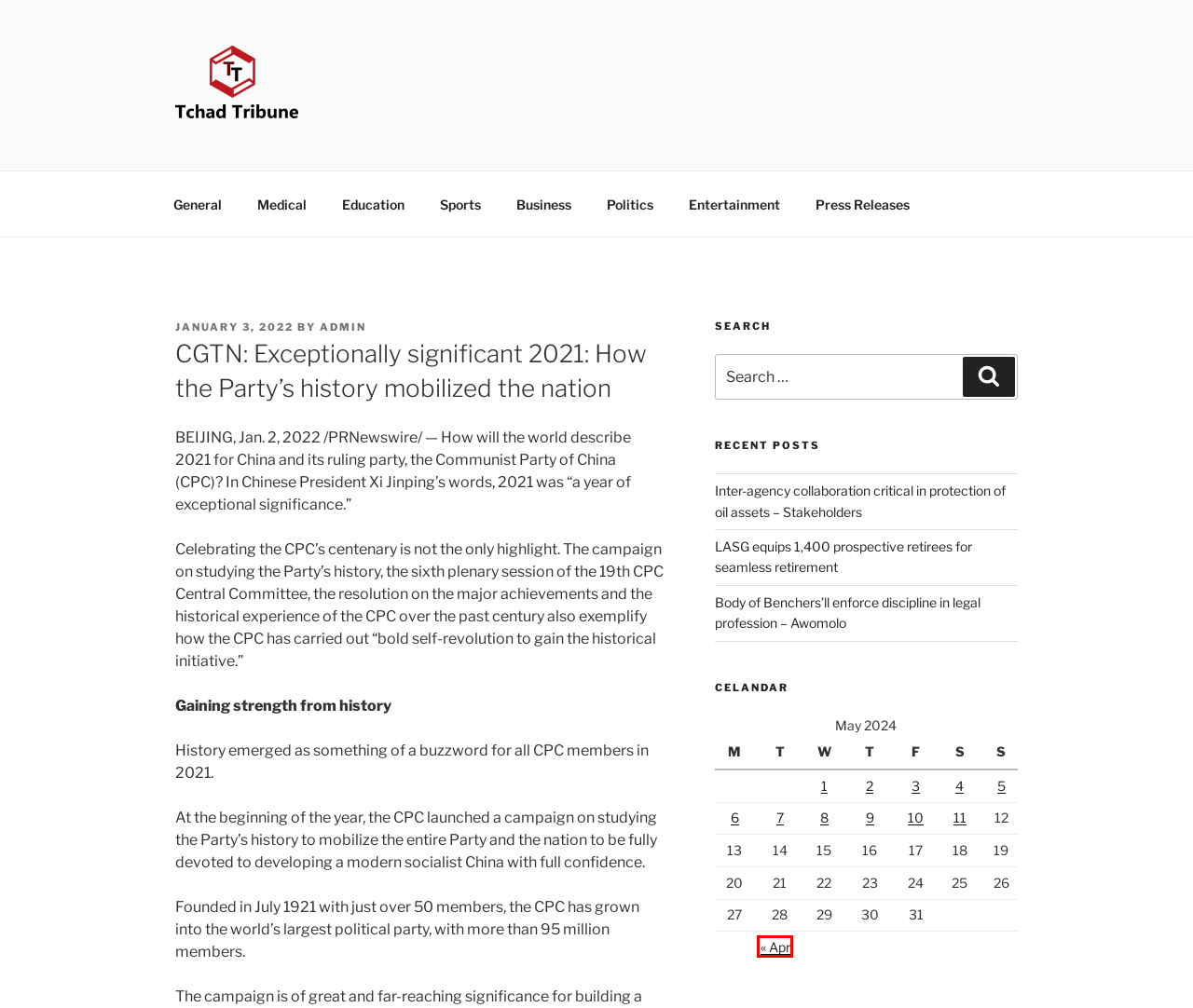Review the webpage screenshot provided, noting the red bounding box around a UI element. Choose the description that best matches the new webpage after clicking the element within the bounding box. The following are the options:
A. April 2024 – Tchad Tribune
B. Politics – Tchad Tribune
C. Business – Tchad Tribune
D. Inter-agency collaboration critical in protection of oil assets – Stakeholders – Tchad Tribune
E. General – Tchad Tribune
F. Press Releases – Tchad Tribune
G. Tchad Tribune – Latest News From Tchad
H. Sports – Tchad Tribune

A